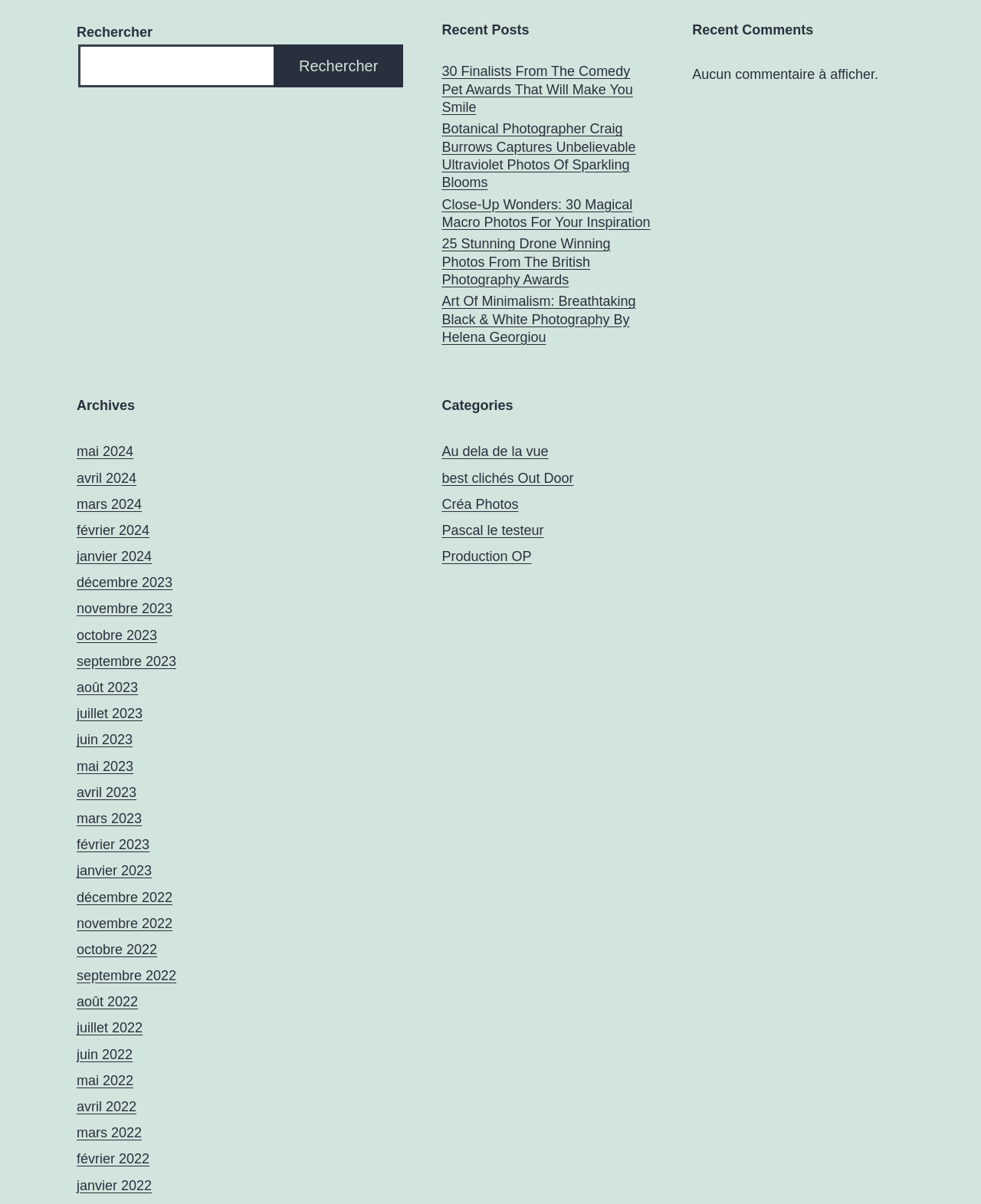Please find the bounding box for the UI element described by: "best clichés Out Door".

[0.45, 0.391, 0.585, 0.403]